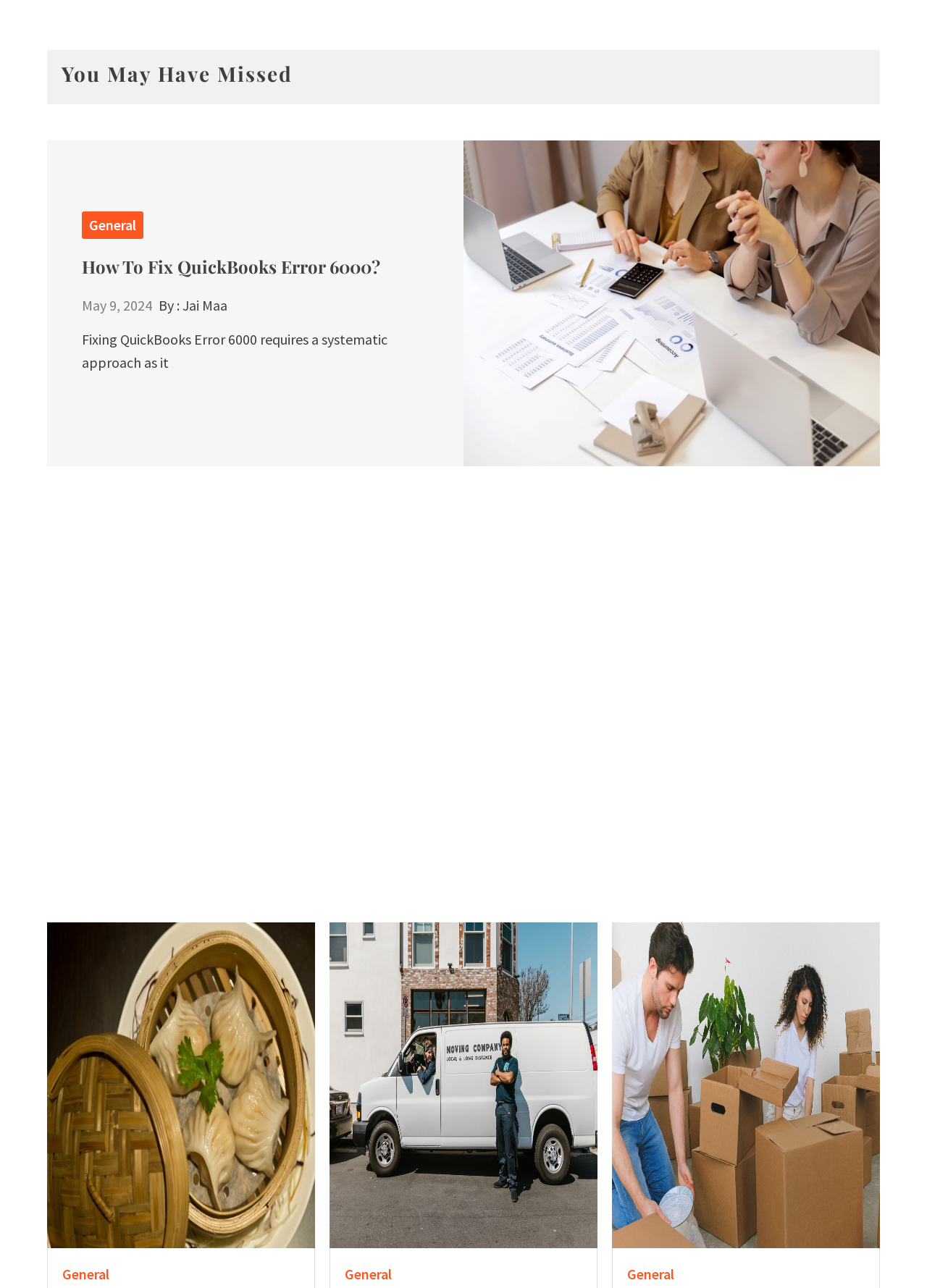Kindly respond to the following question with a single word or a brief phrase: 
What is the date of the article 'How To Fix QuickBooks Error 6000?'?

May 9, 2024